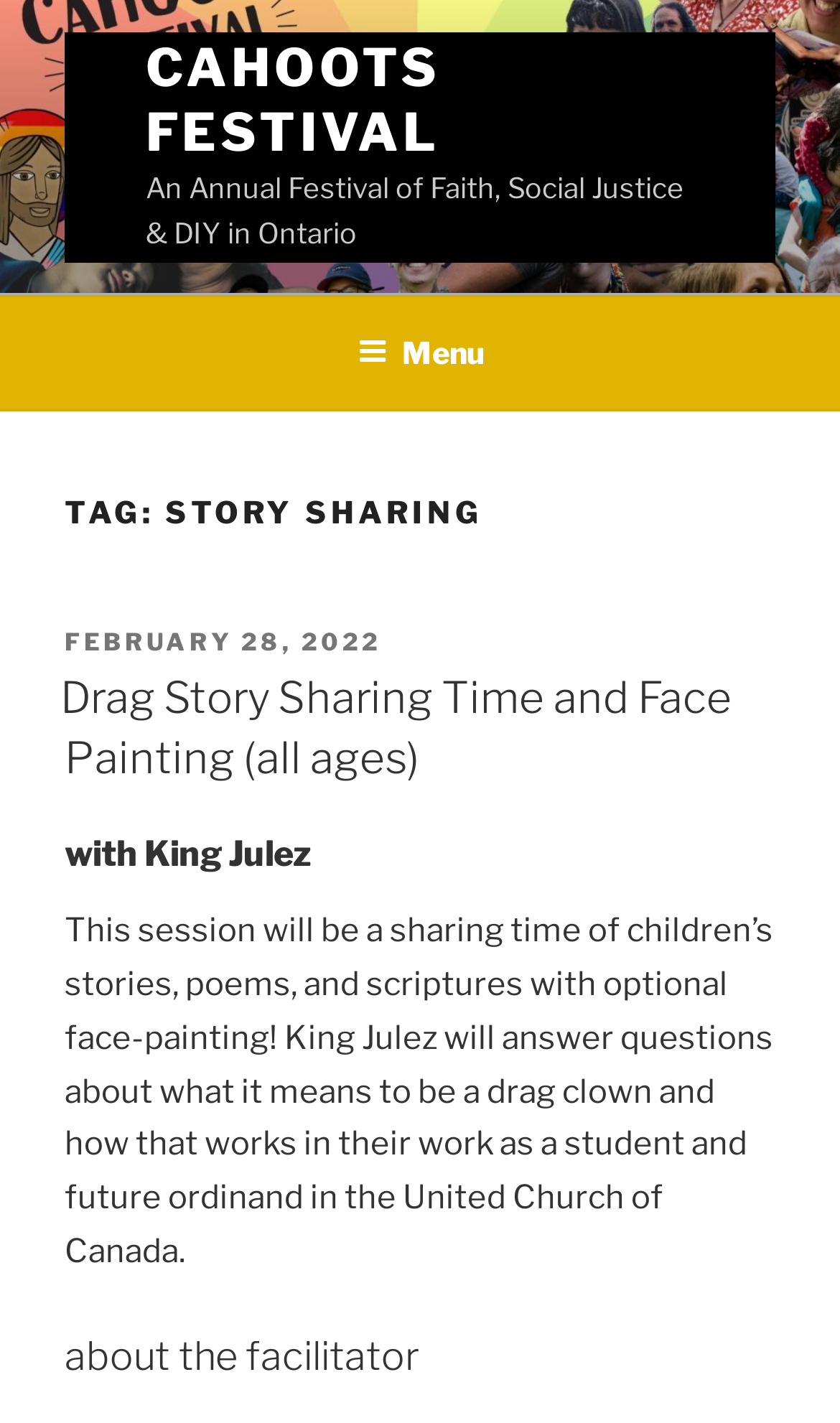Given the element description Cahoots Festival, specify the bounding box coordinates of the corresponding UI element in the format (top-left x, top-left y, bottom-right x, bottom-right y). All values must be between 0 and 1.

[0.173, 0.026, 0.526, 0.115]